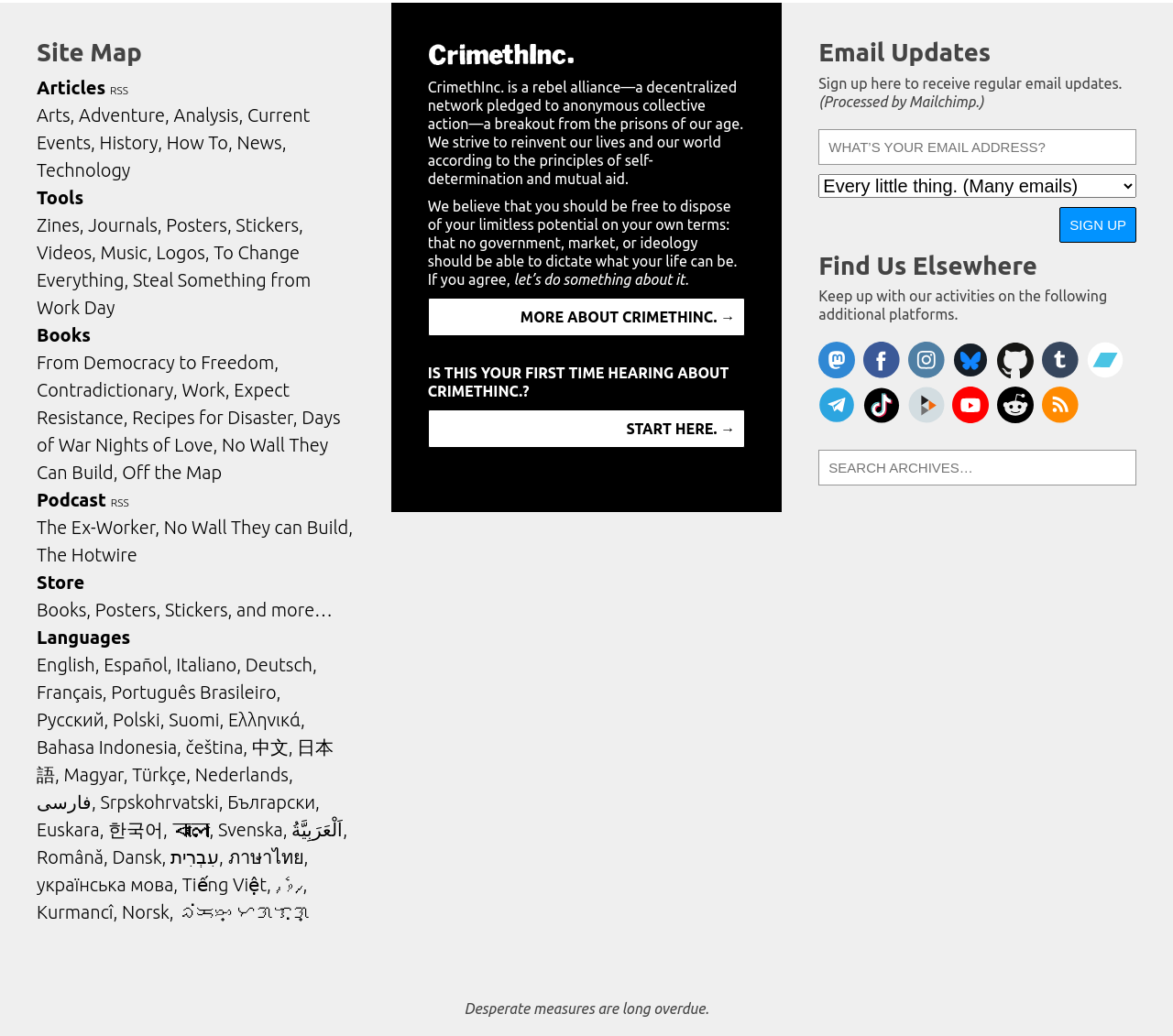What type of content is available in the 'How To' section?
Answer the question with as much detail as possible.

The 'How To' section likely contains articles or guides on how to accomplish specific tasks or skills, as it is listed alongside other categories such as 'Arts', 'Adventure', and 'Analysis', which suggest a focus on informative content.